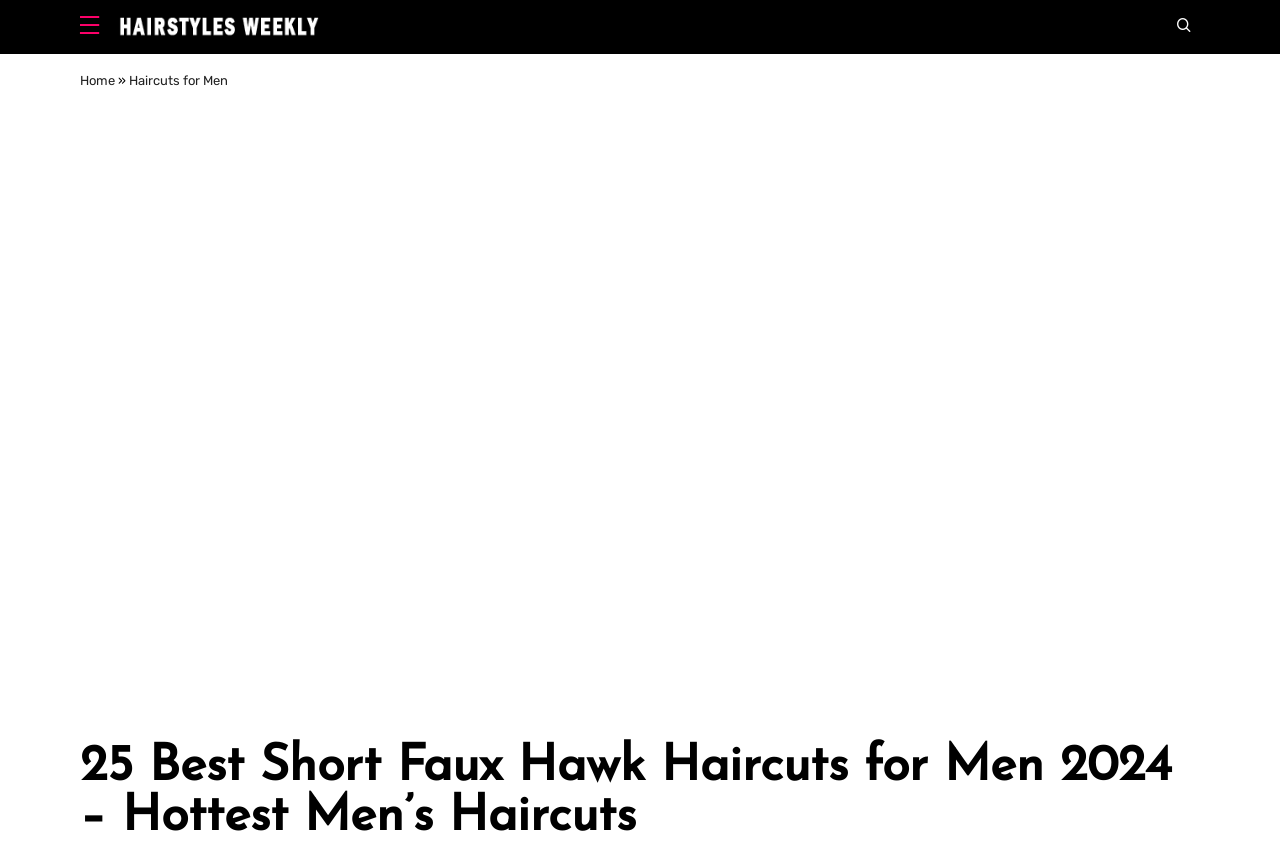What is the logo of this website? Please answer the question using a single word or phrase based on the image.

Hairstyles Weekly Logo